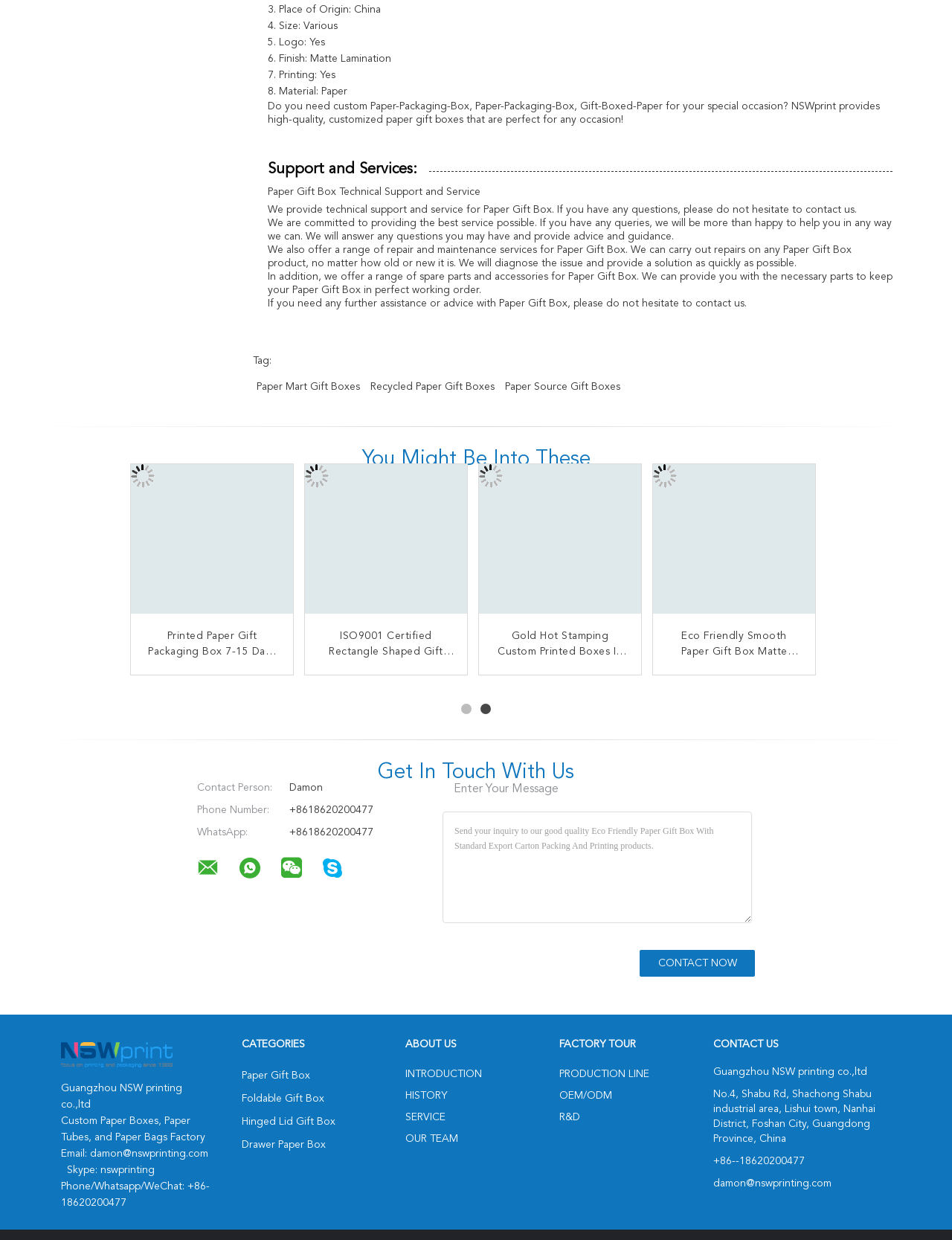Identify the bounding box for the UI element that is described as follows: "title="Guangzhou NSW printing co.,ltd"".

[0.295, 0.701, 0.337, 0.708]